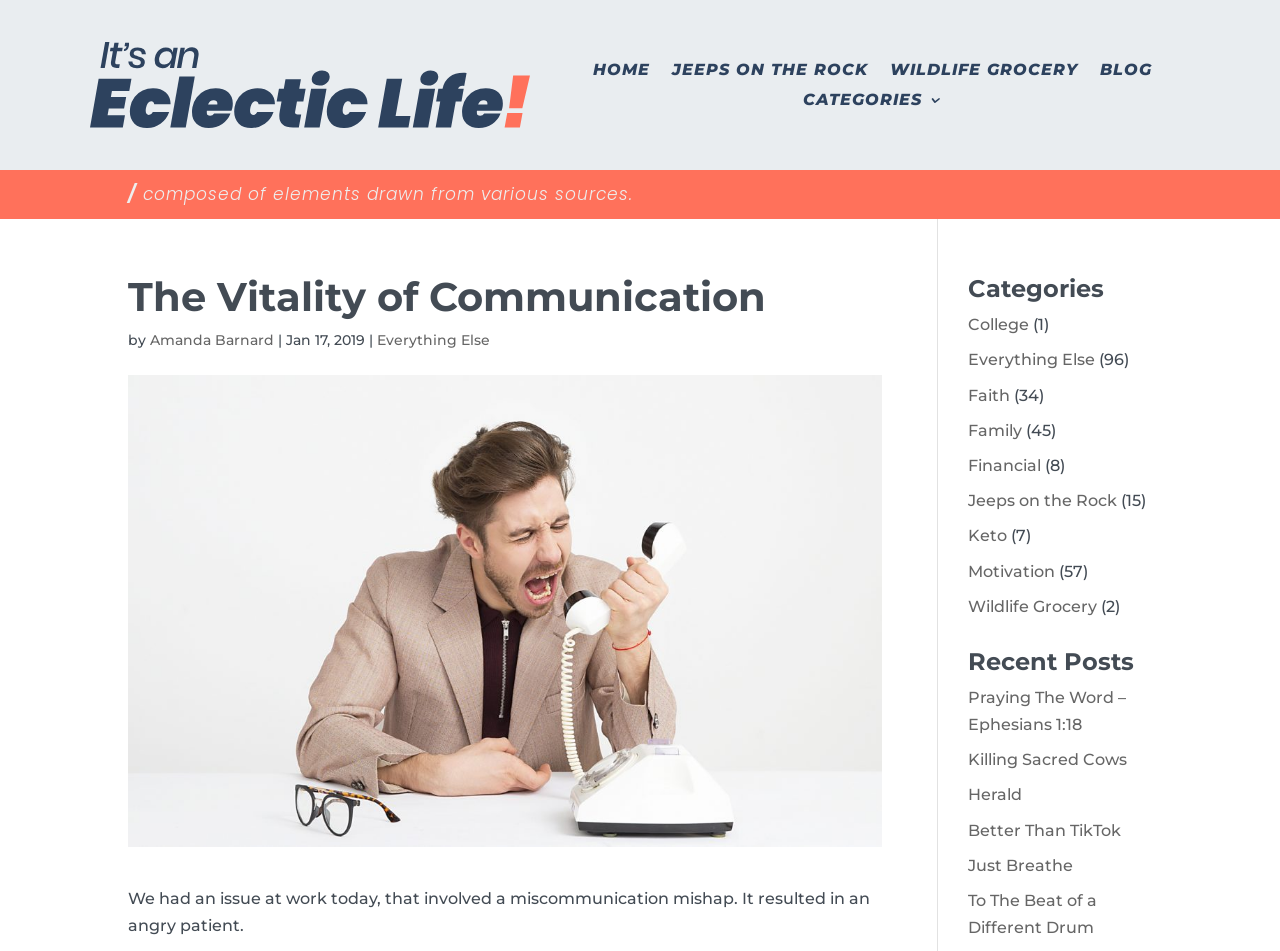Please specify the bounding box coordinates of the clickable section necessary to execute the following command: "read the post about praying the word".

[0.756, 0.723, 0.88, 0.772]